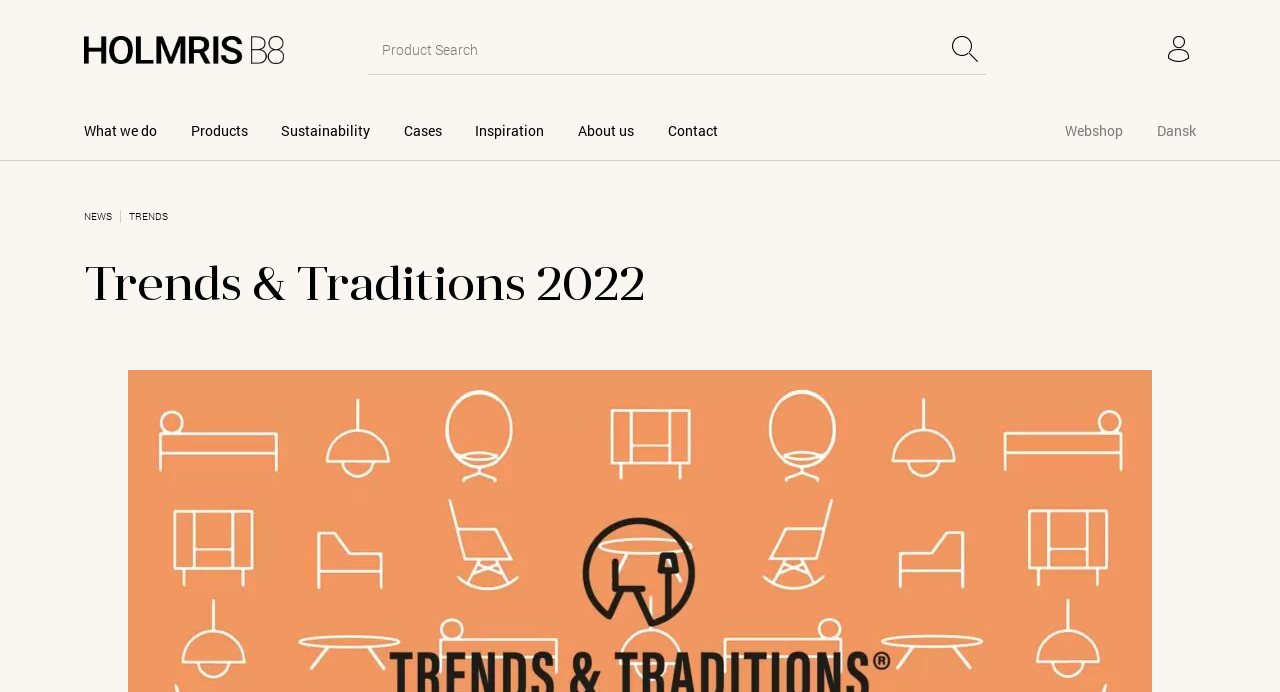Locate the bounding box coordinates of the clickable area to execute the instruction: "Browse the Webshop". Provide the coordinates as four float numbers between 0 and 1, represented as [left, top, right, bottom].

[0.819, 0.145, 0.891, 0.233]